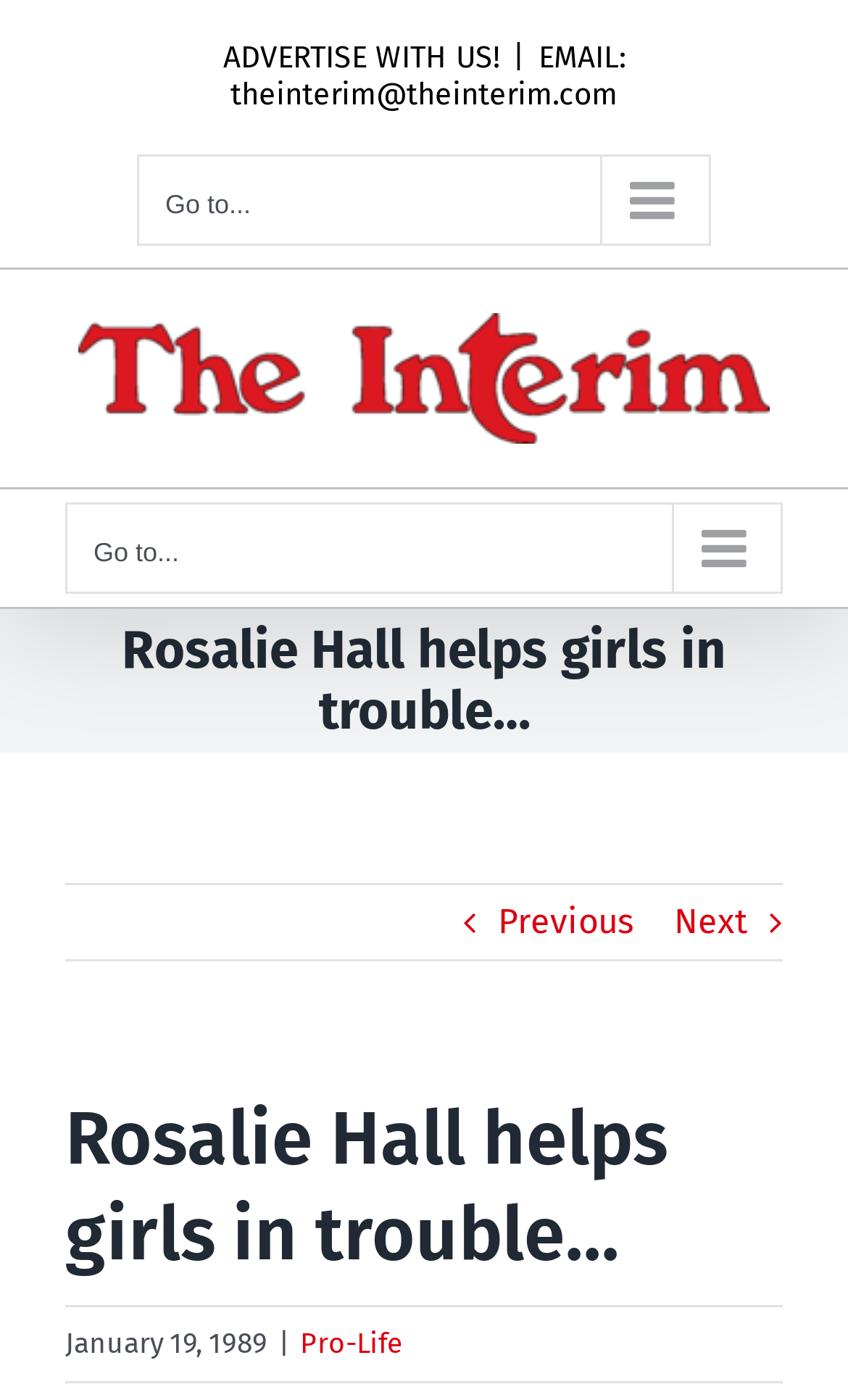Locate the primary heading on the webpage and return its text.

Rosalie Hall helps girls in trouble…